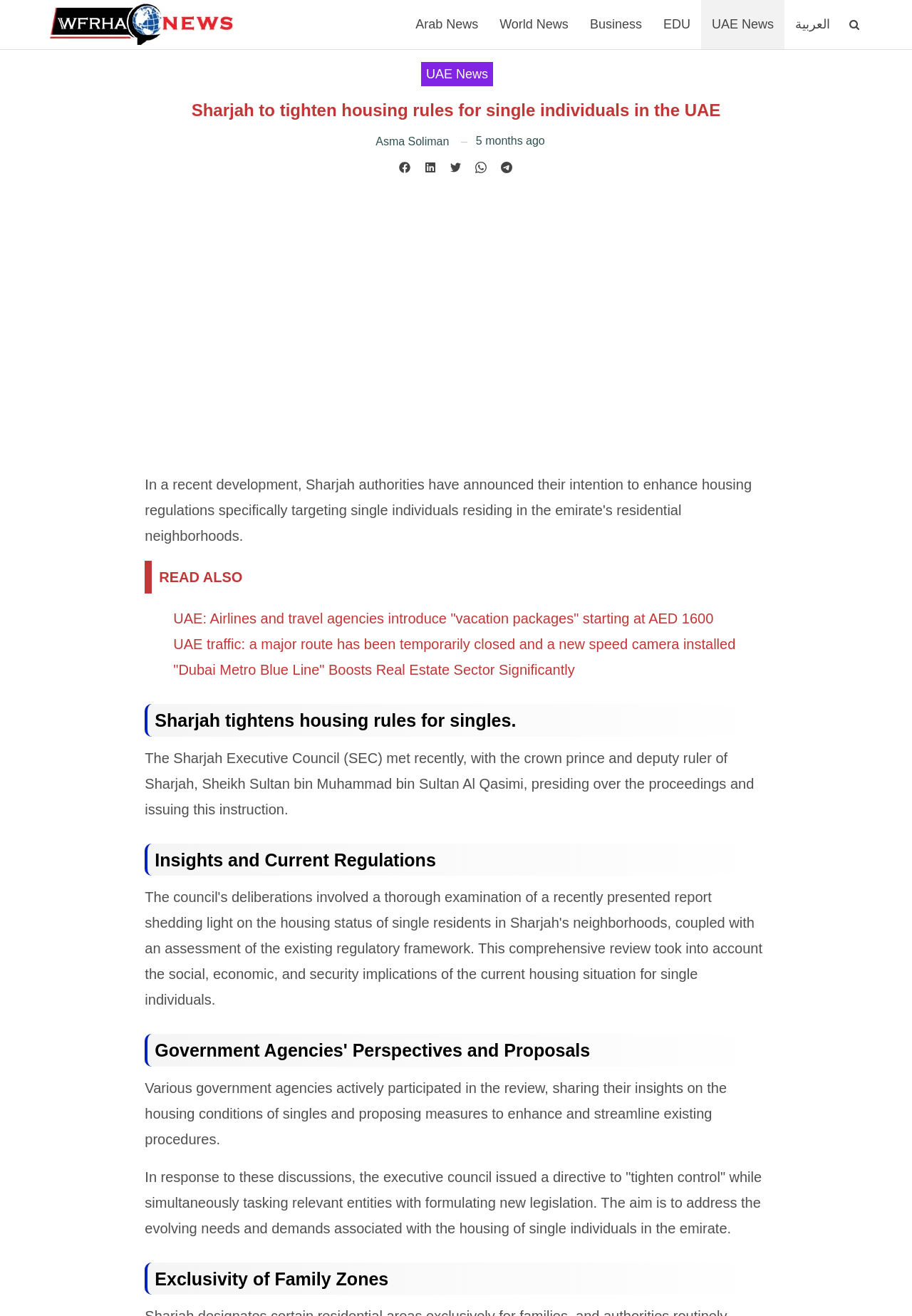Locate the bounding box coordinates for the element described below: "UAE News". The coordinates must be four float values between 0 and 1, formatted as [left, top, right, bottom].

[0.462, 0.047, 0.541, 0.066]